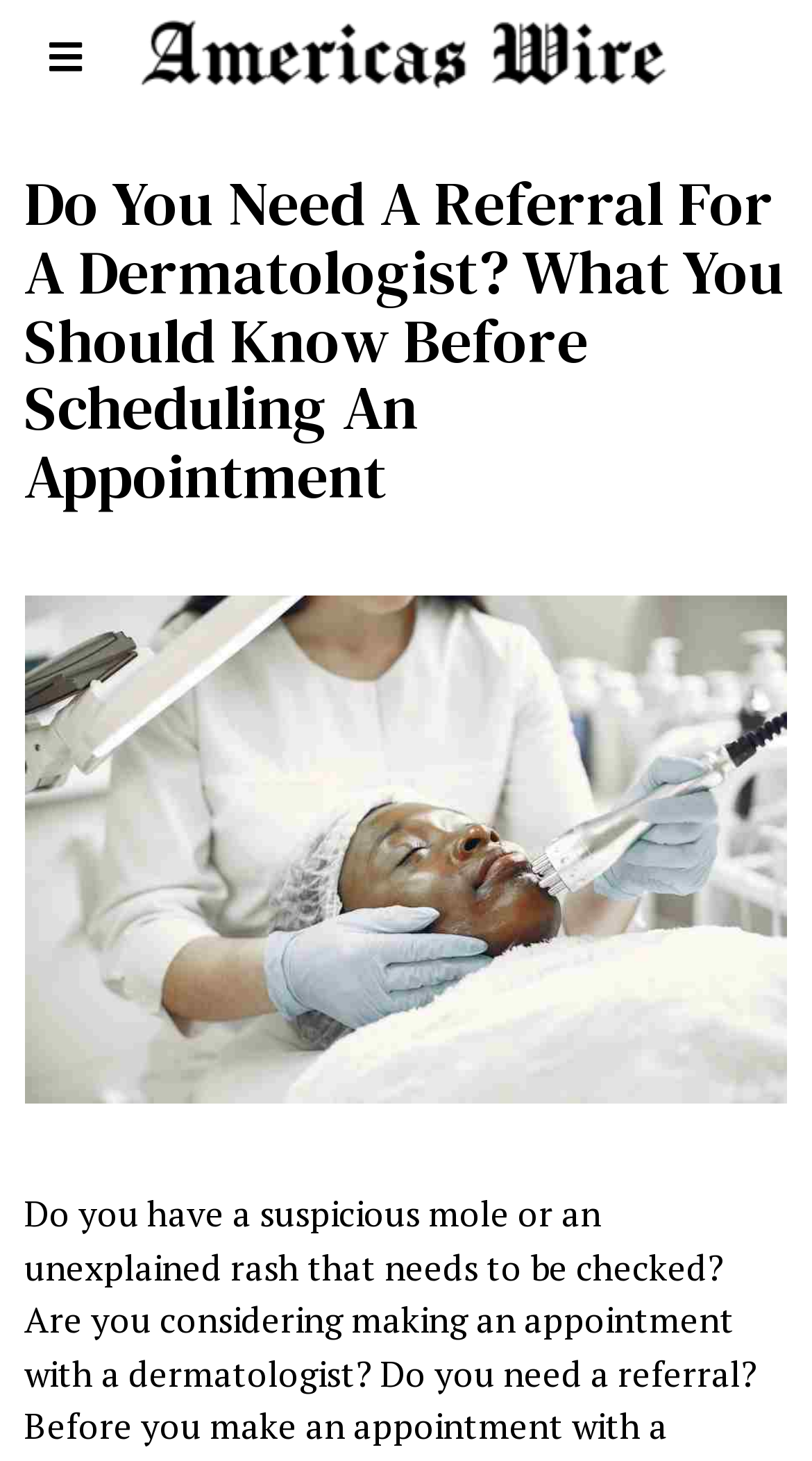Highlight the bounding box of the UI element that corresponds to this description: "alt="Americas Wire Logo"".

[0.162, 0.013, 0.838, 0.064]